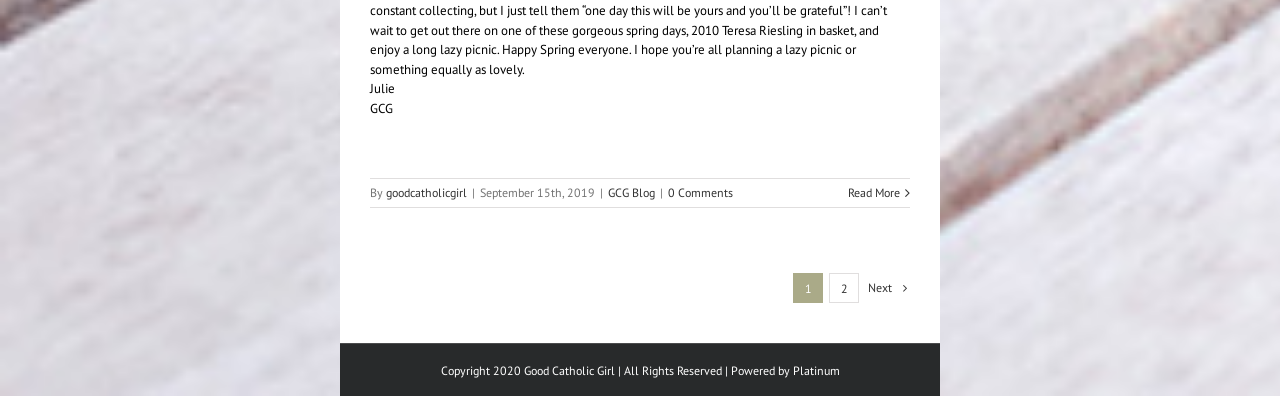What is the copyright year?
Provide a comprehensive and detailed answer to the question.

The copyright year is mentioned in a static text element at the bottom of the webpage, which says 'Copyright 2020 Good Catholic Girl | All Rights Reserved'. This indicates that the copyright year is 2020.